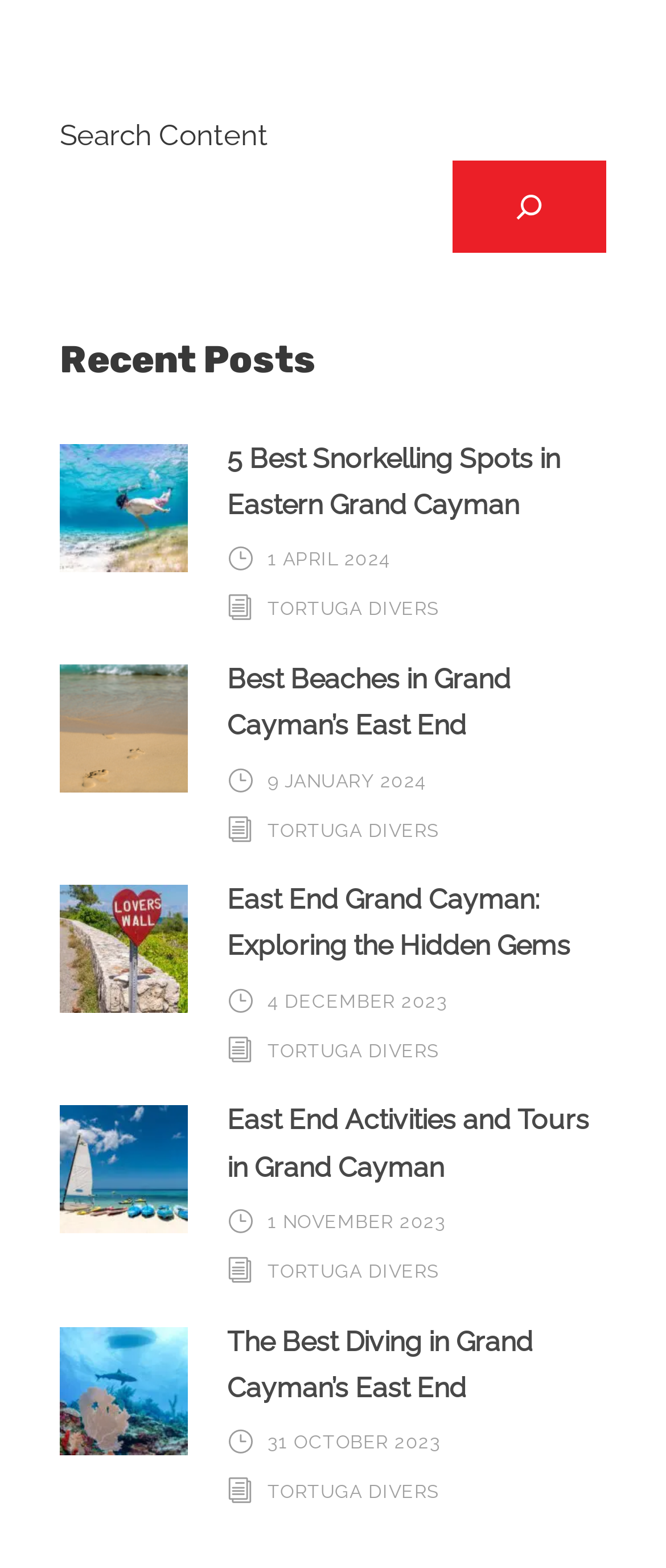Based on the element description "aria-label="Search"", predict the bounding box coordinates of the UI element.

[0.679, 0.102, 0.91, 0.161]